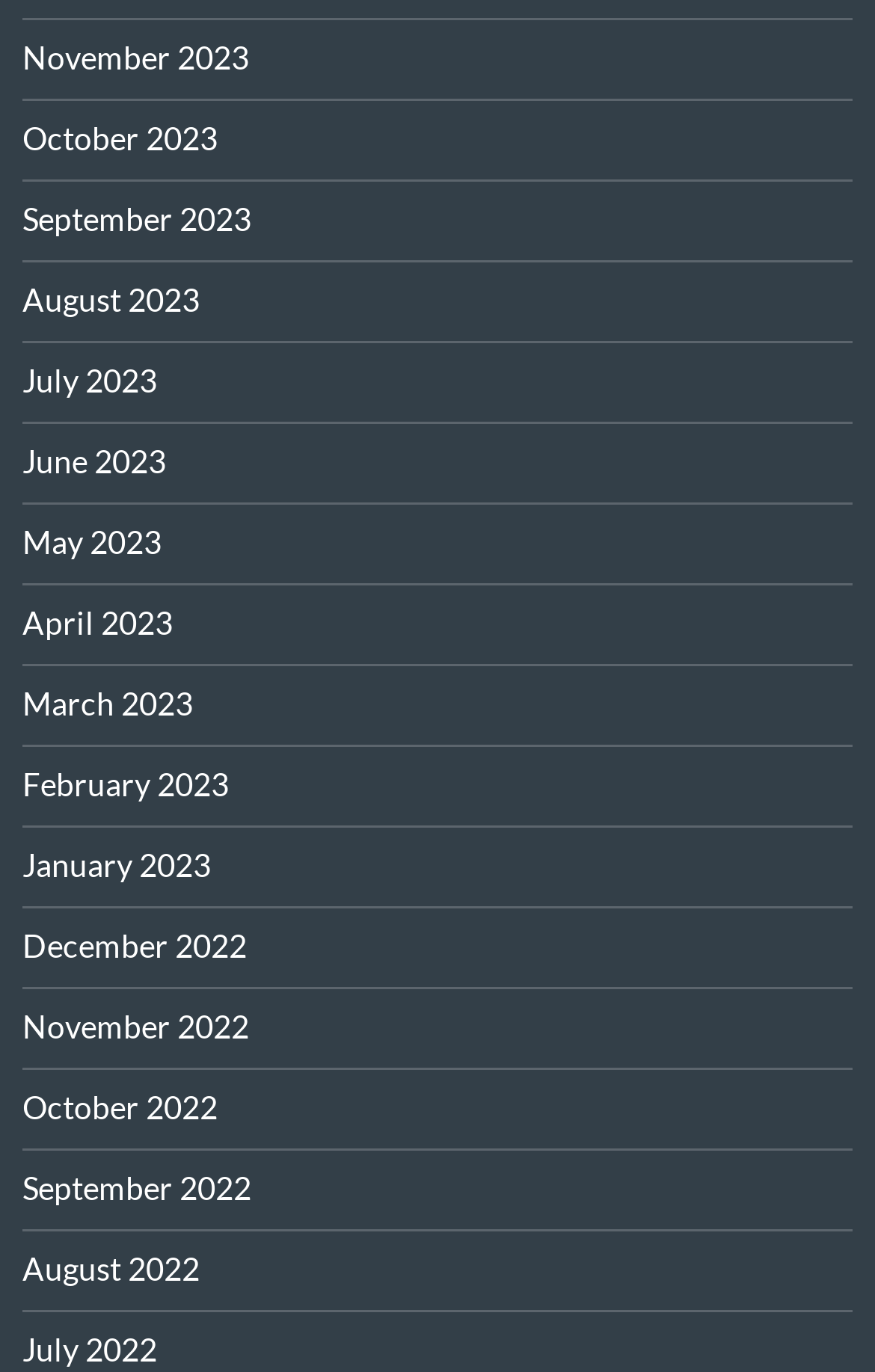Please find the bounding box coordinates for the clickable element needed to perform this instruction: "View November 2023".

[0.026, 0.028, 0.285, 0.056]